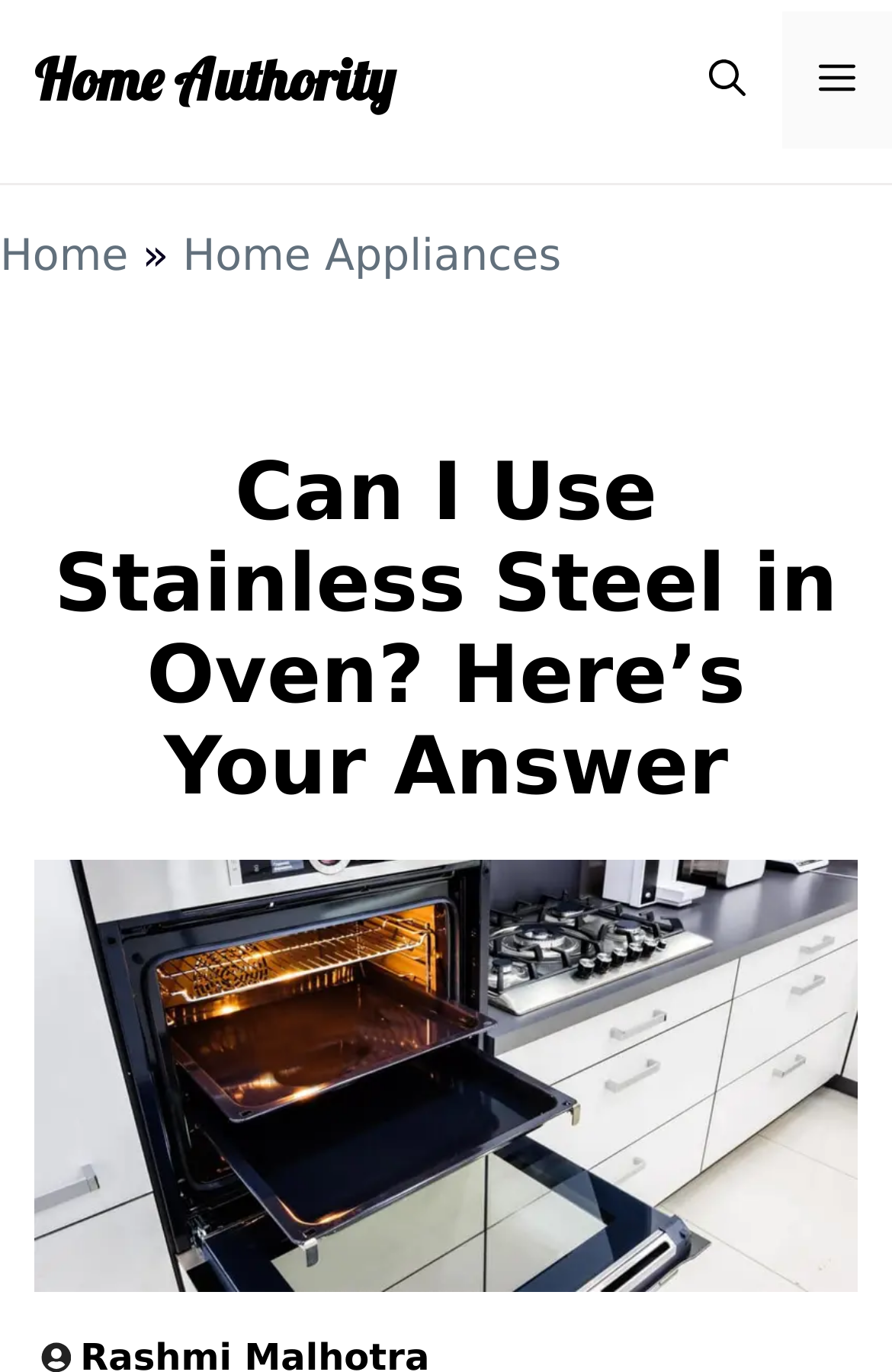What is the relationship between the links 'Home' and 'Home Appliances'?
Using the visual information, reply with a single word or short phrase.

parent and child